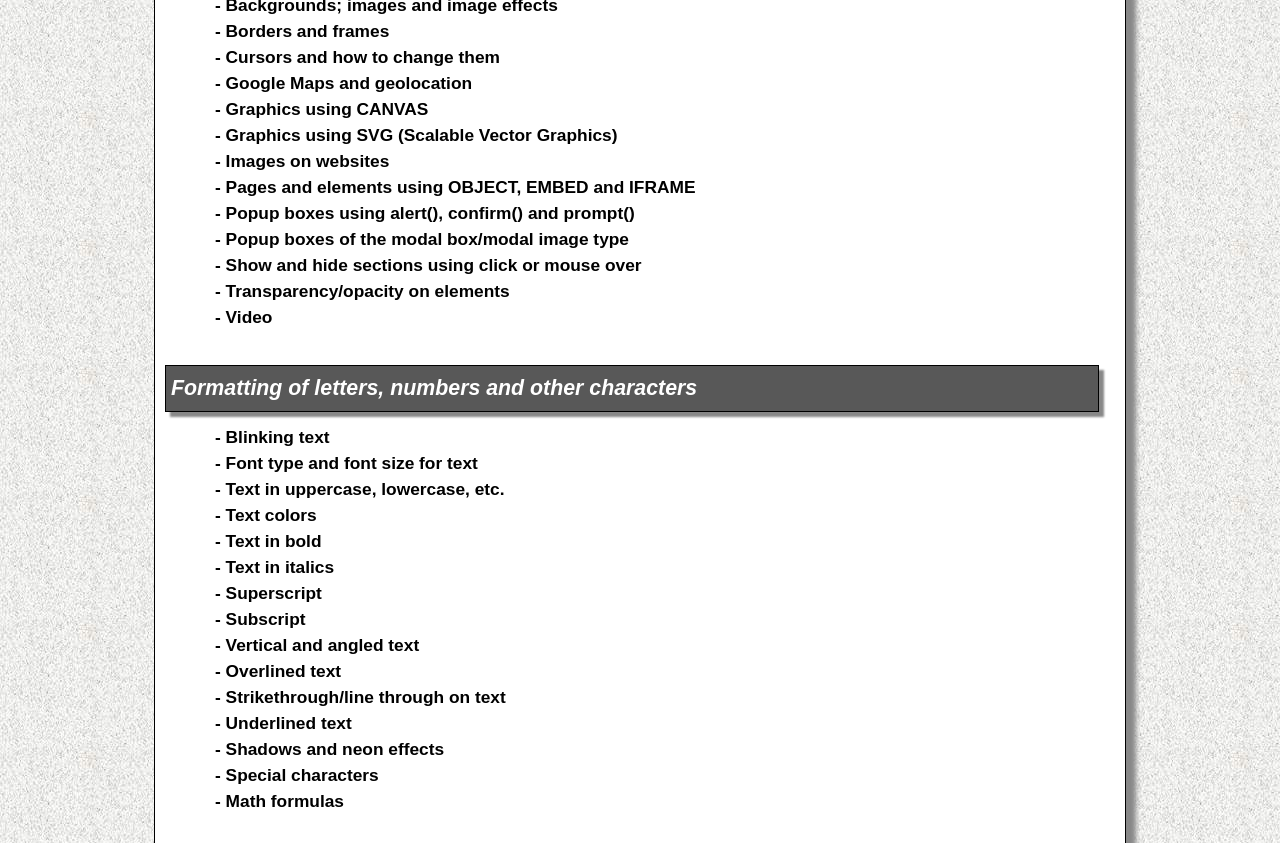What is the topic of the last heading?
Using the image as a reference, answer the question in detail.

The last heading on the webpage is 'Math formulas', which implies that the webpage is discussing the topic of math formulas, possibly in the context of web development or design.